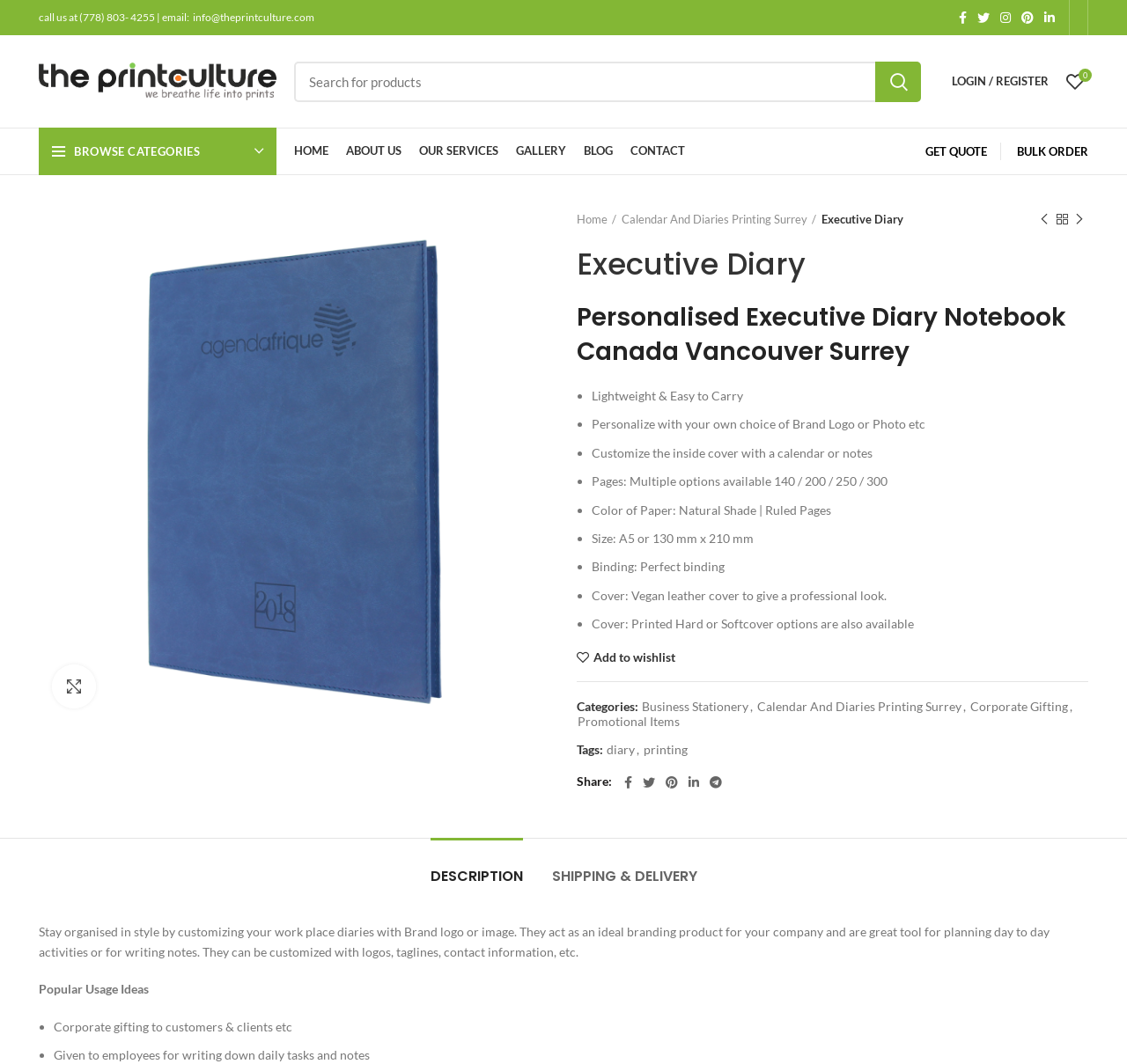Respond to the question with just a single word or phrase: 
What is the size of the diary?

A5 or 130 mm x 210 mm